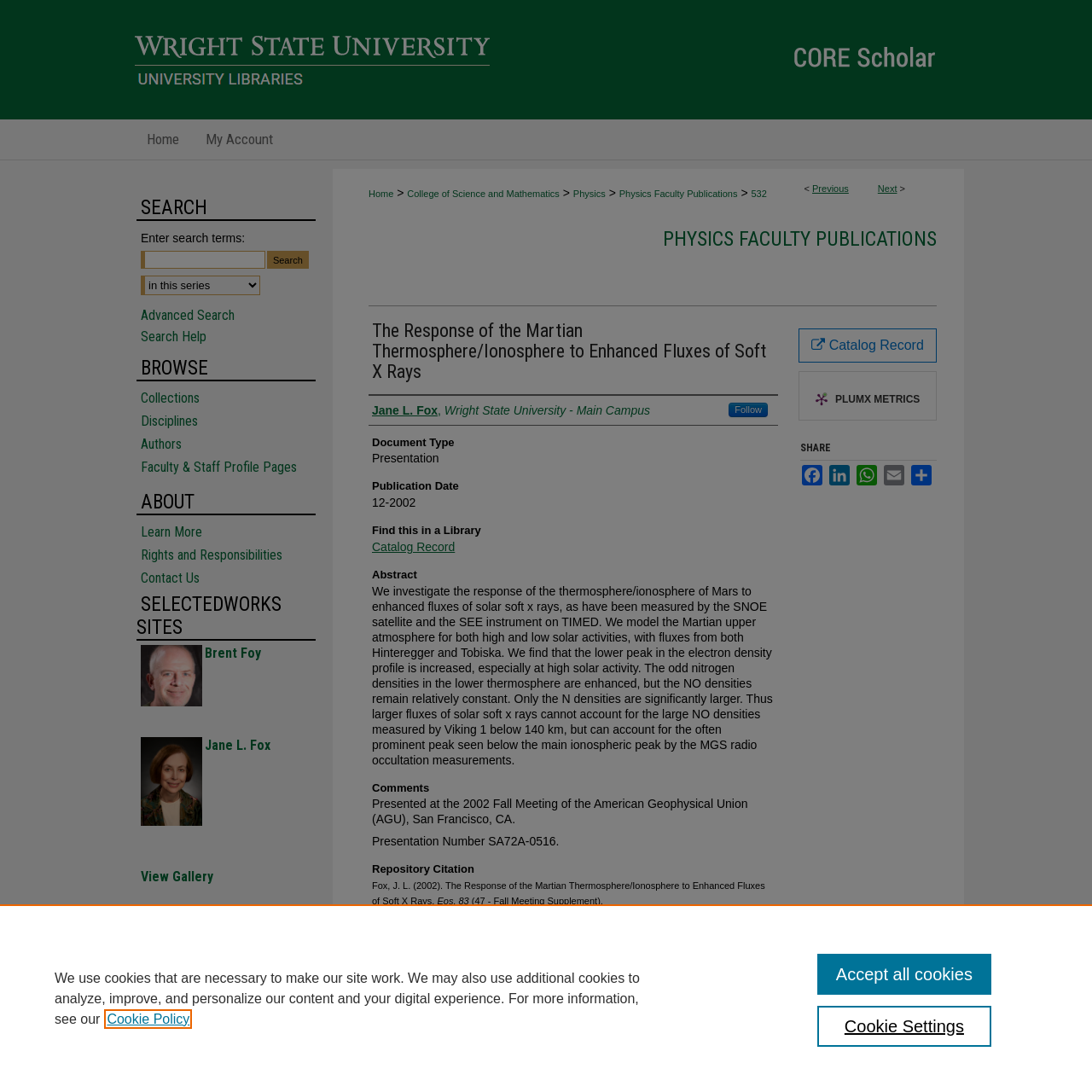Who is the author of the publication?
Provide a short answer using one word or a brief phrase based on the image.

Jane L. Fox